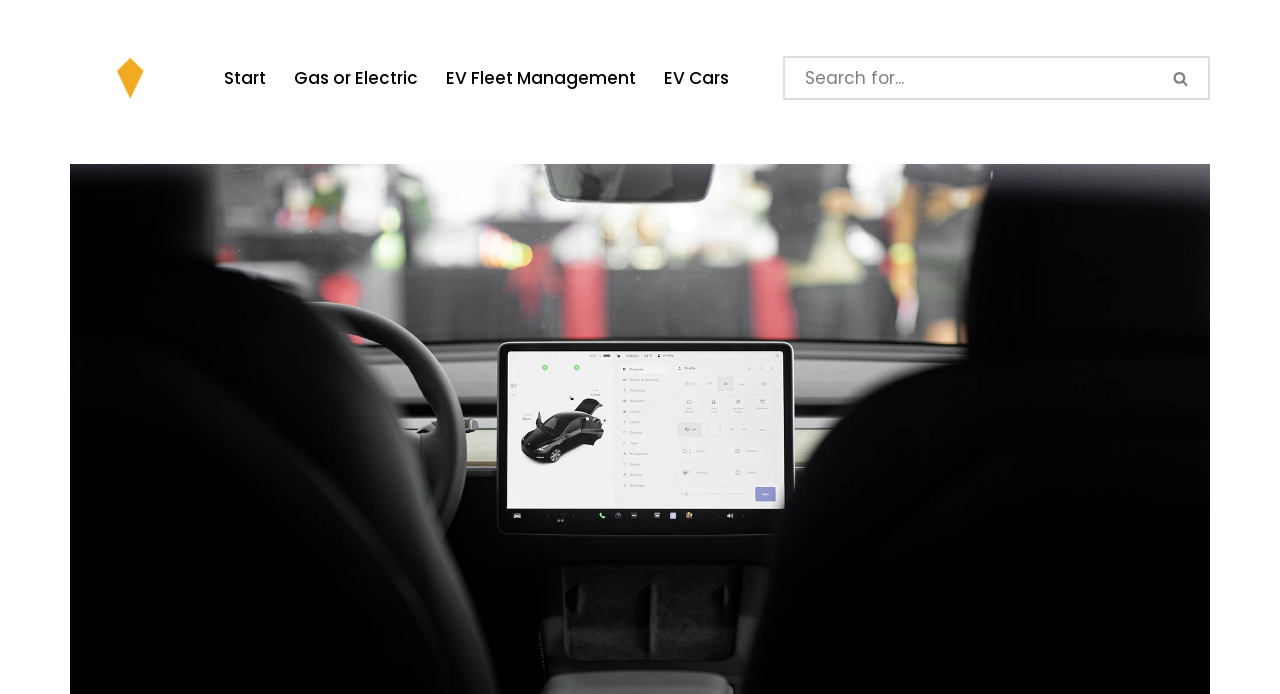What is the position of the 'eDrive Drive Clean' link?
Give a single word or phrase answer based on the content of the image.

Top-center